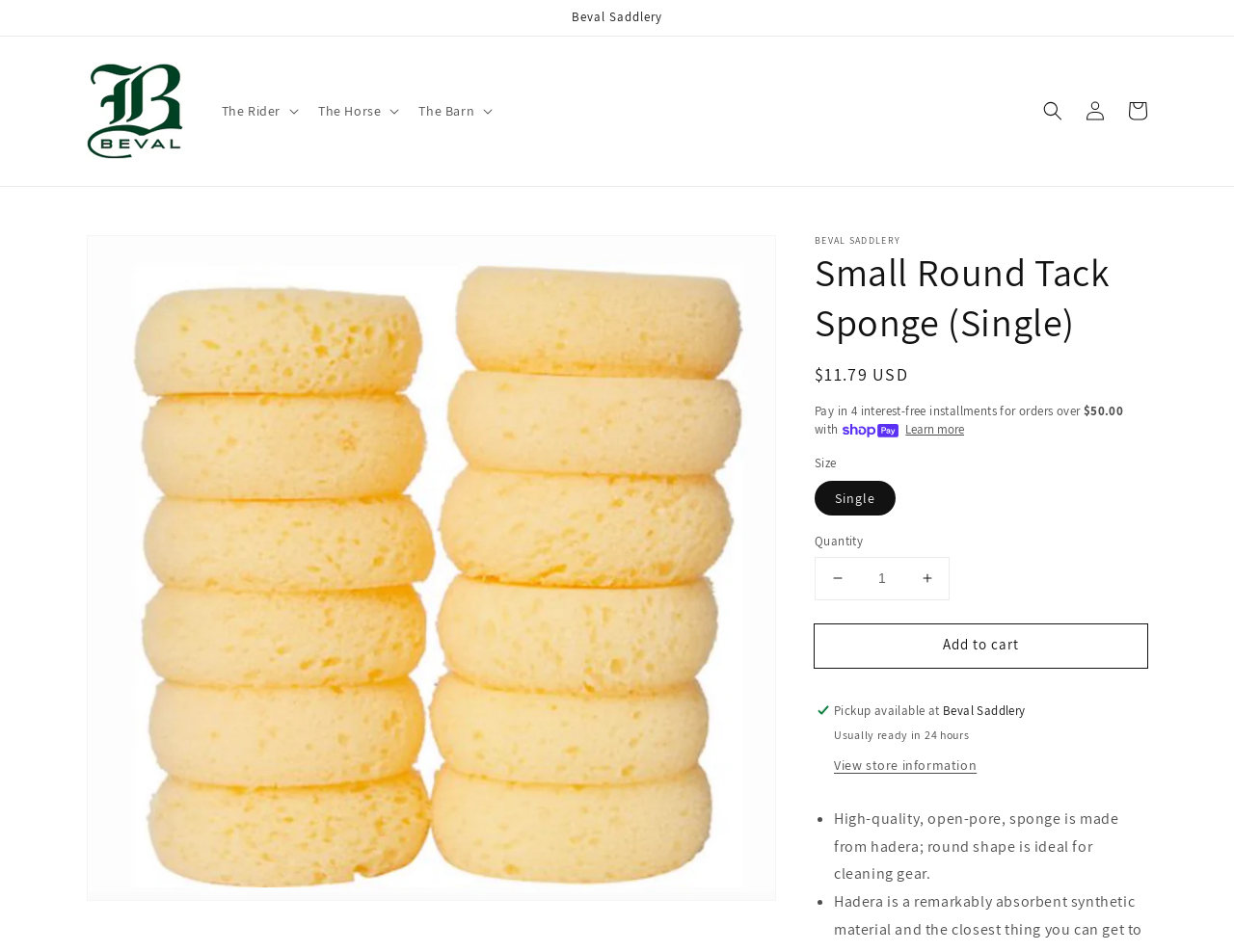What is the shape of the sponge?
Use the information from the image to give a detailed answer to the question.

I found the shape of the sponge by reading the product description, which says 'High-quality, open-pore, sponge is made from hadera; round shape is ideal for cleaning gear'.